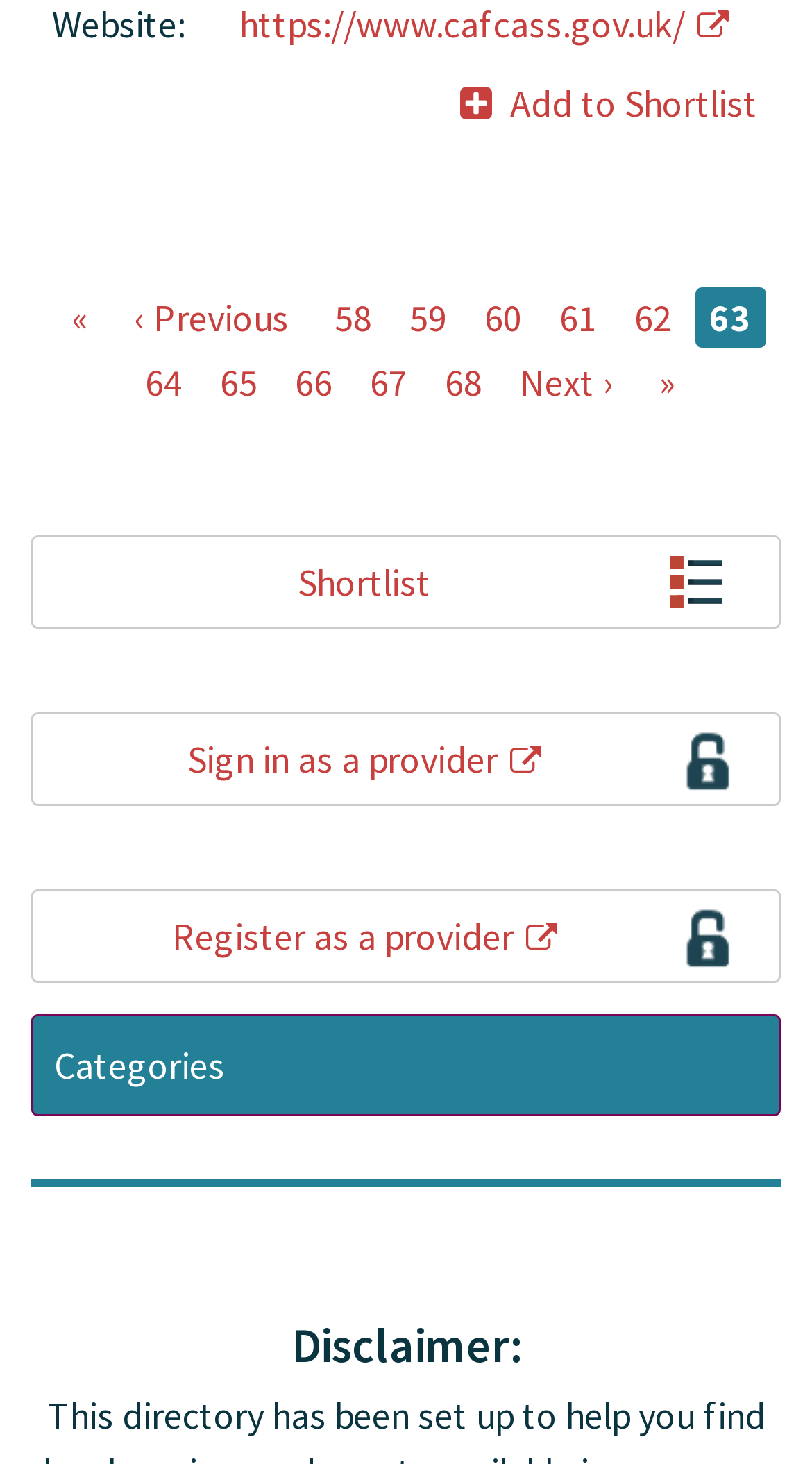How many links are there in the 'Shortlist' section? Look at the image and give a one-word or short phrase answer.

2